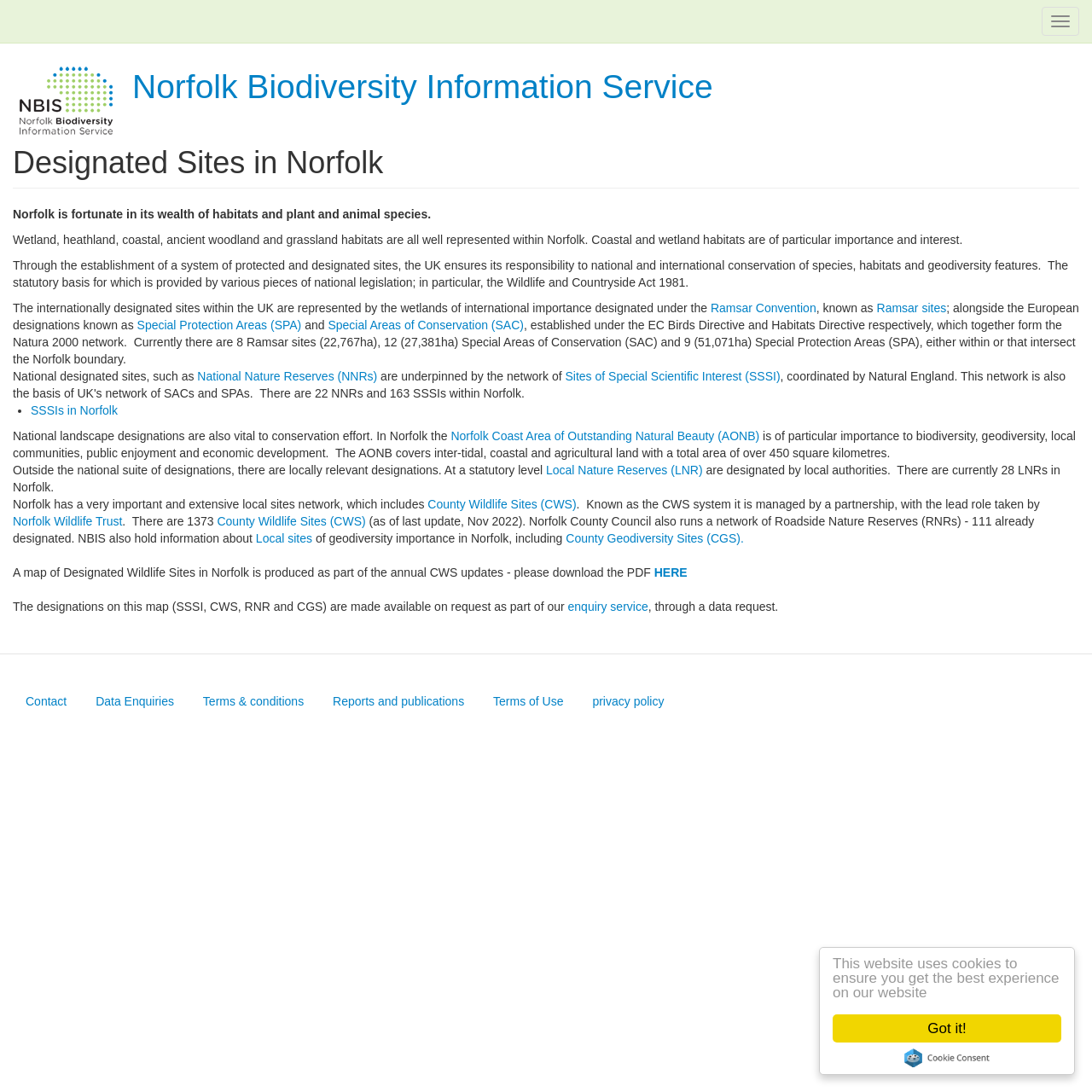Determine the bounding box for the described HTML element: "parent_node: Email * aria-describedby="email-notes" name="email"". Ensure the coordinates are four float numbers between 0 and 1 in the format [left, top, right, bottom].

None